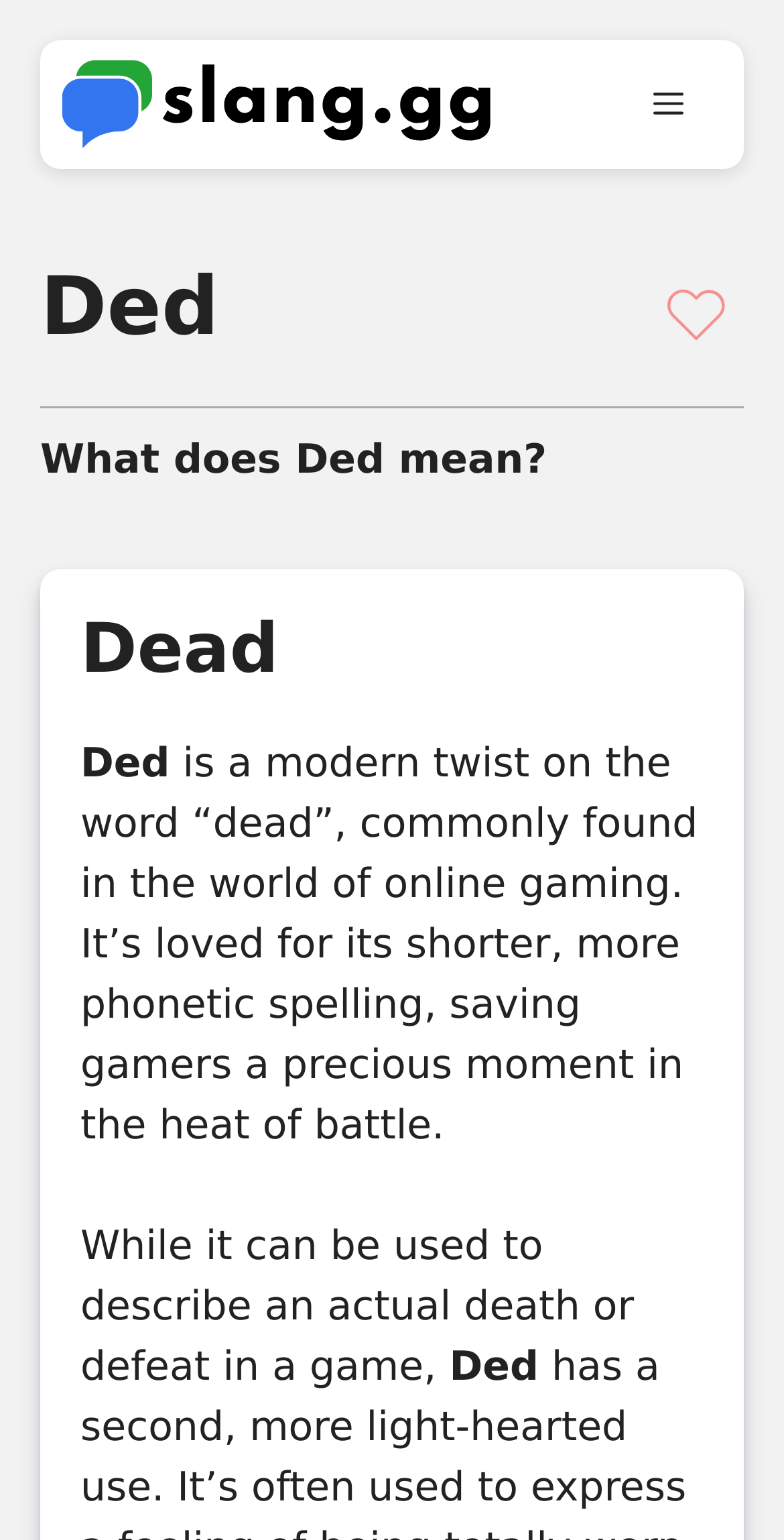What is the purpose of 'Ded' in online gaming?
Utilize the image to construct a detailed and well-explained answer.

According to the StaticText element, 'Ded' is loved for its shorter, more phonetic spelling, which saves gamers a precious moment in the heat of battle.